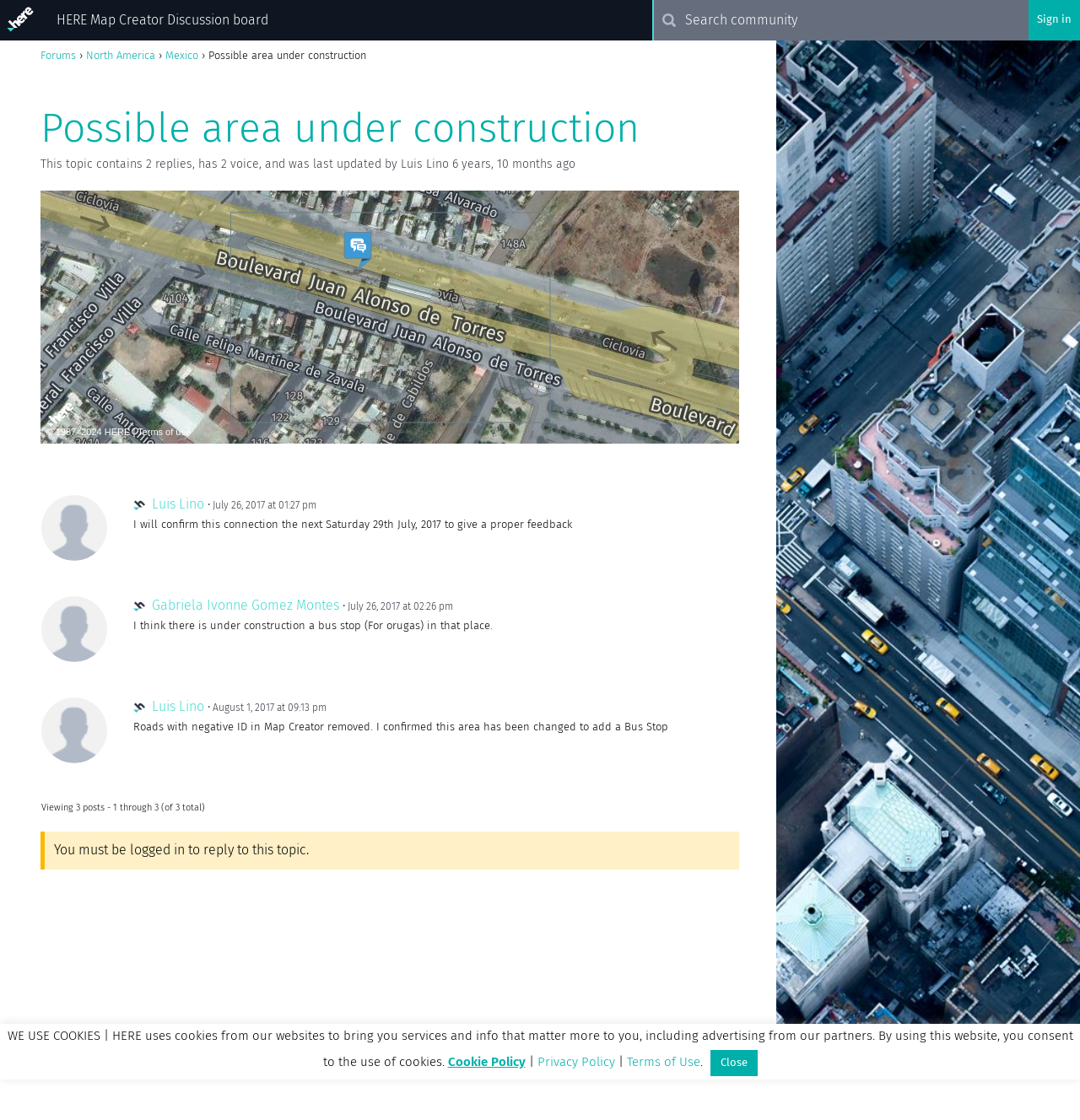Please identify the bounding box coordinates of the area I need to click to accomplish the following instruction: "View the forums".

[0.038, 0.045, 0.07, 0.055]